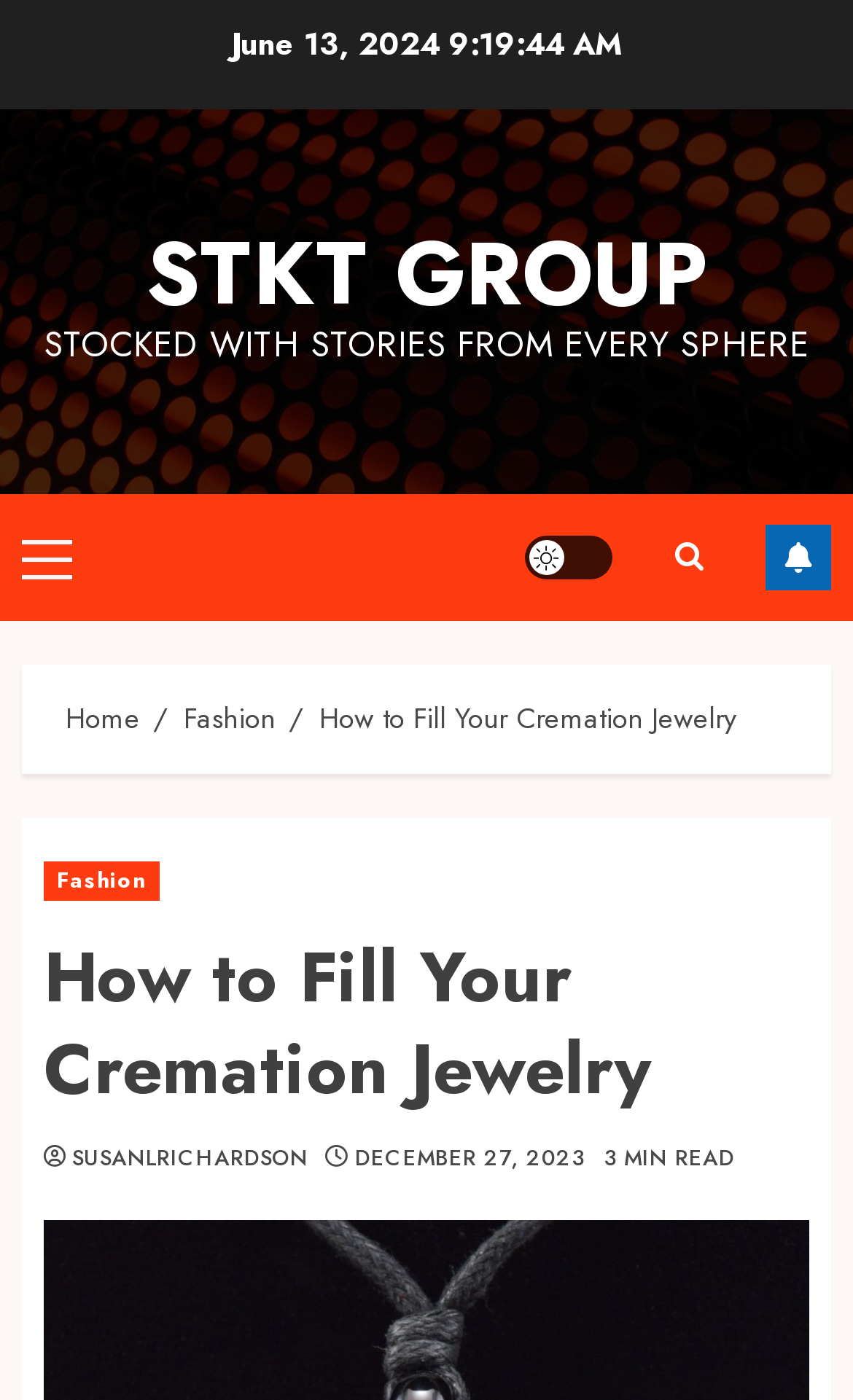Please locate the bounding box coordinates of the region I need to click to follow this instruction: "Toggle the Light/Dark Button".

[0.615, 0.382, 0.718, 0.413]